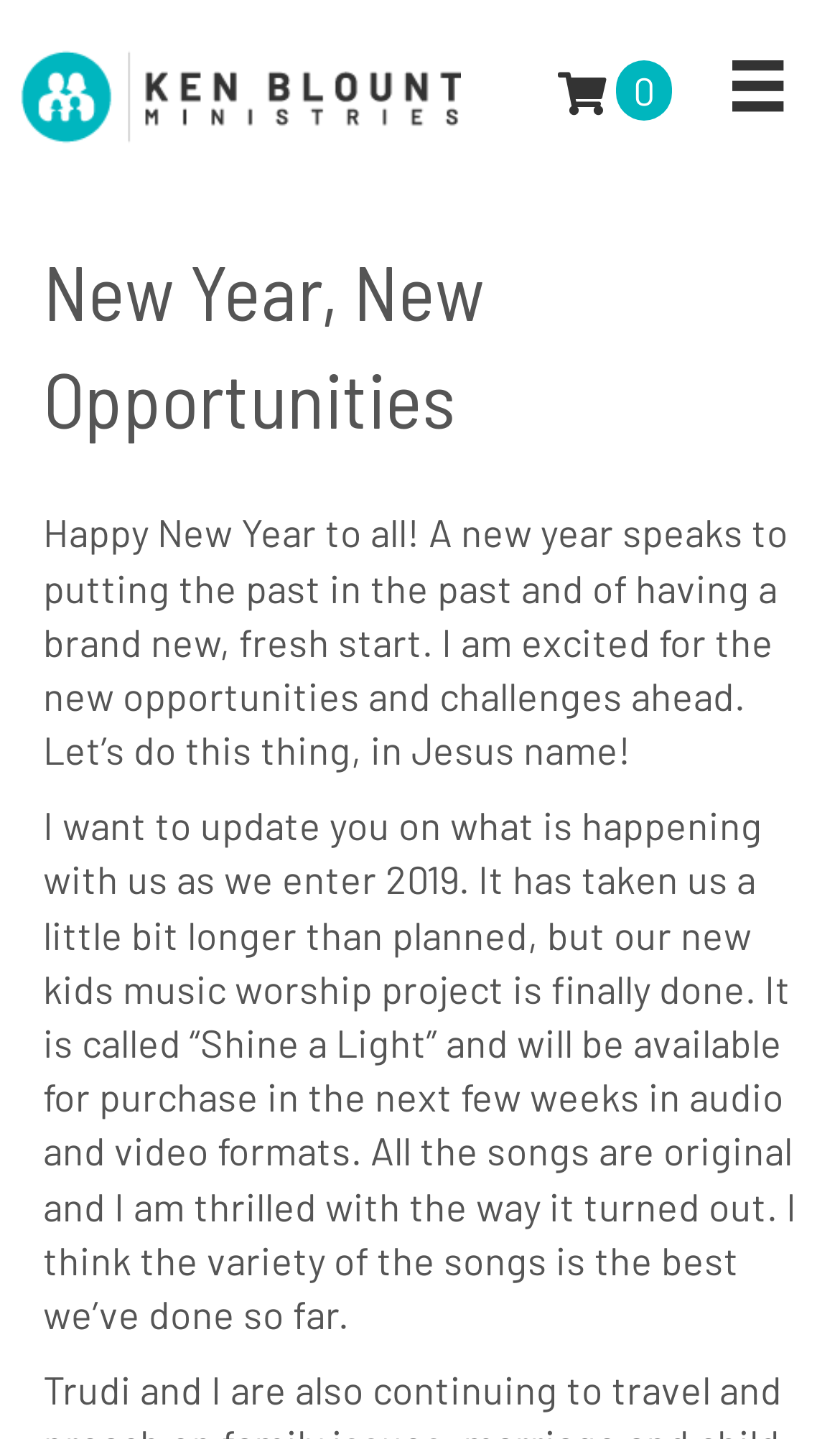How many original songs are in the new project?
Answer the question using a single word or phrase, according to the image.

All